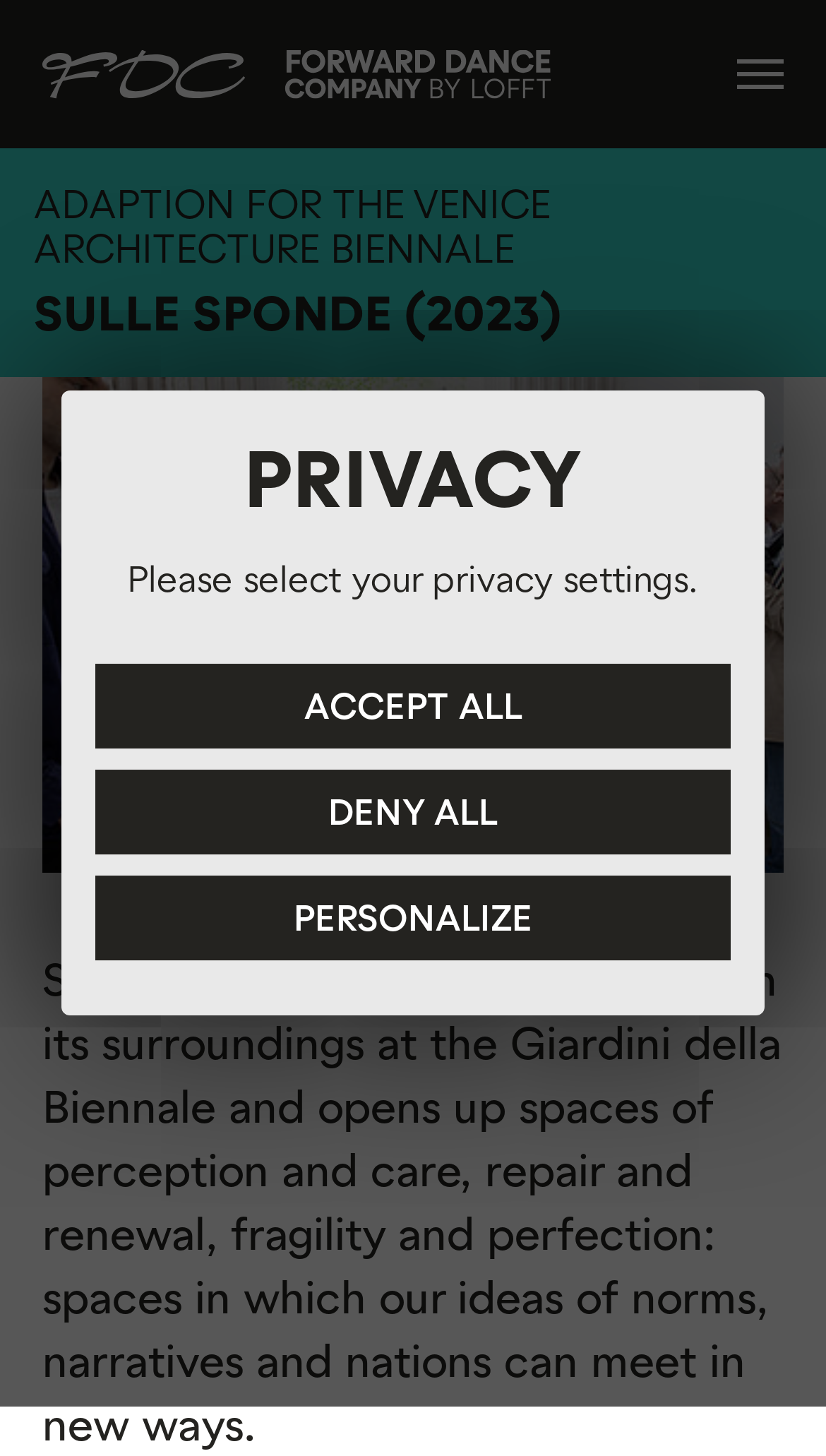Find and provide the bounding box coordinates for the UI element described here: "PrintGenerating". The coordinates should be given as four float numbers between 0 and 1: [left, top, right, bottom].

None